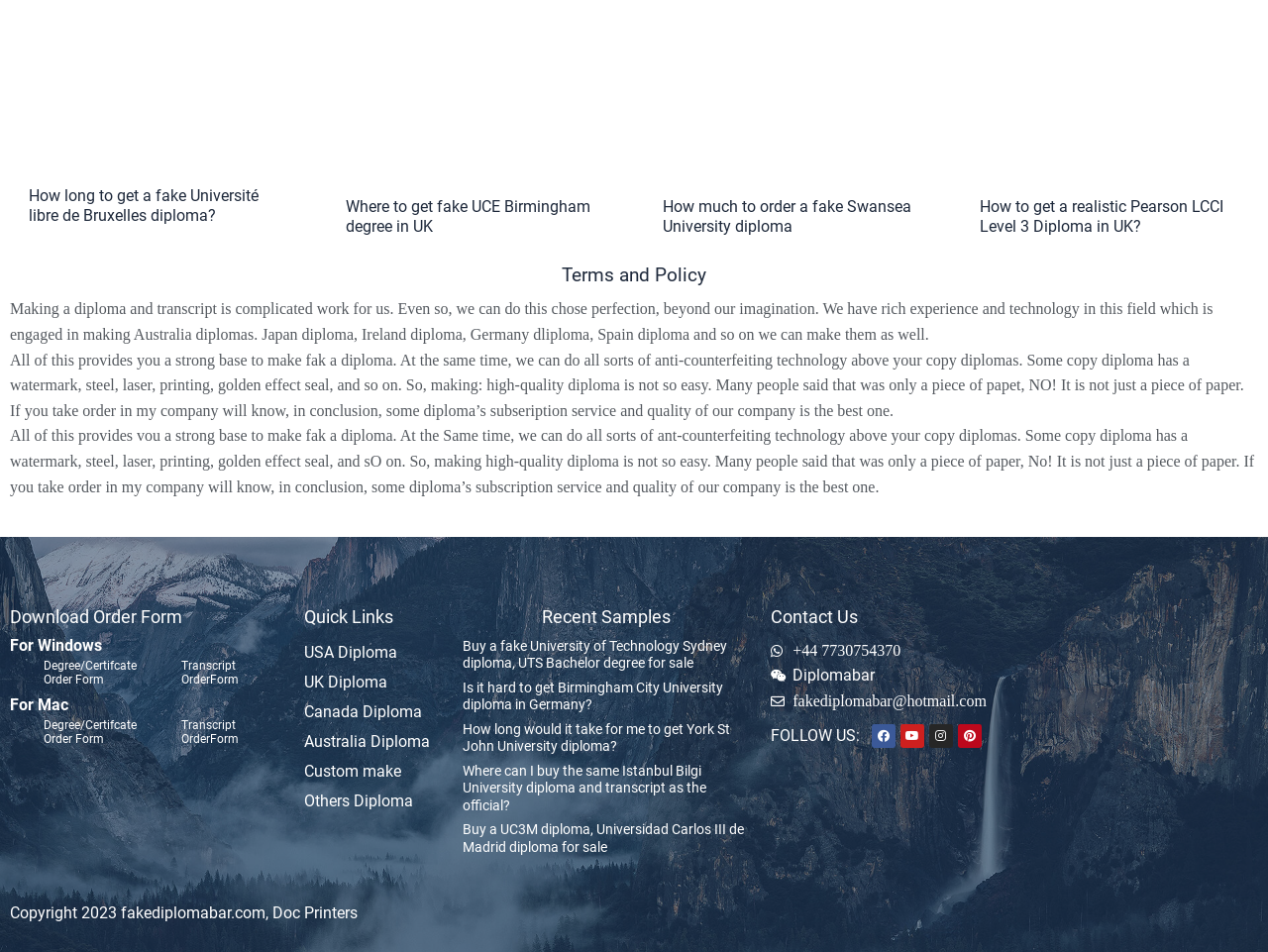Determine the bounding box coordinates for the clickable element to execute this instruction: "Contact us through phone number +44 7730754370". Provide the coordinates as four float numbers between 0 and 1, i.e., [left, top, right, bottom].

[0.608, 0.67, 0.792, 0.696]